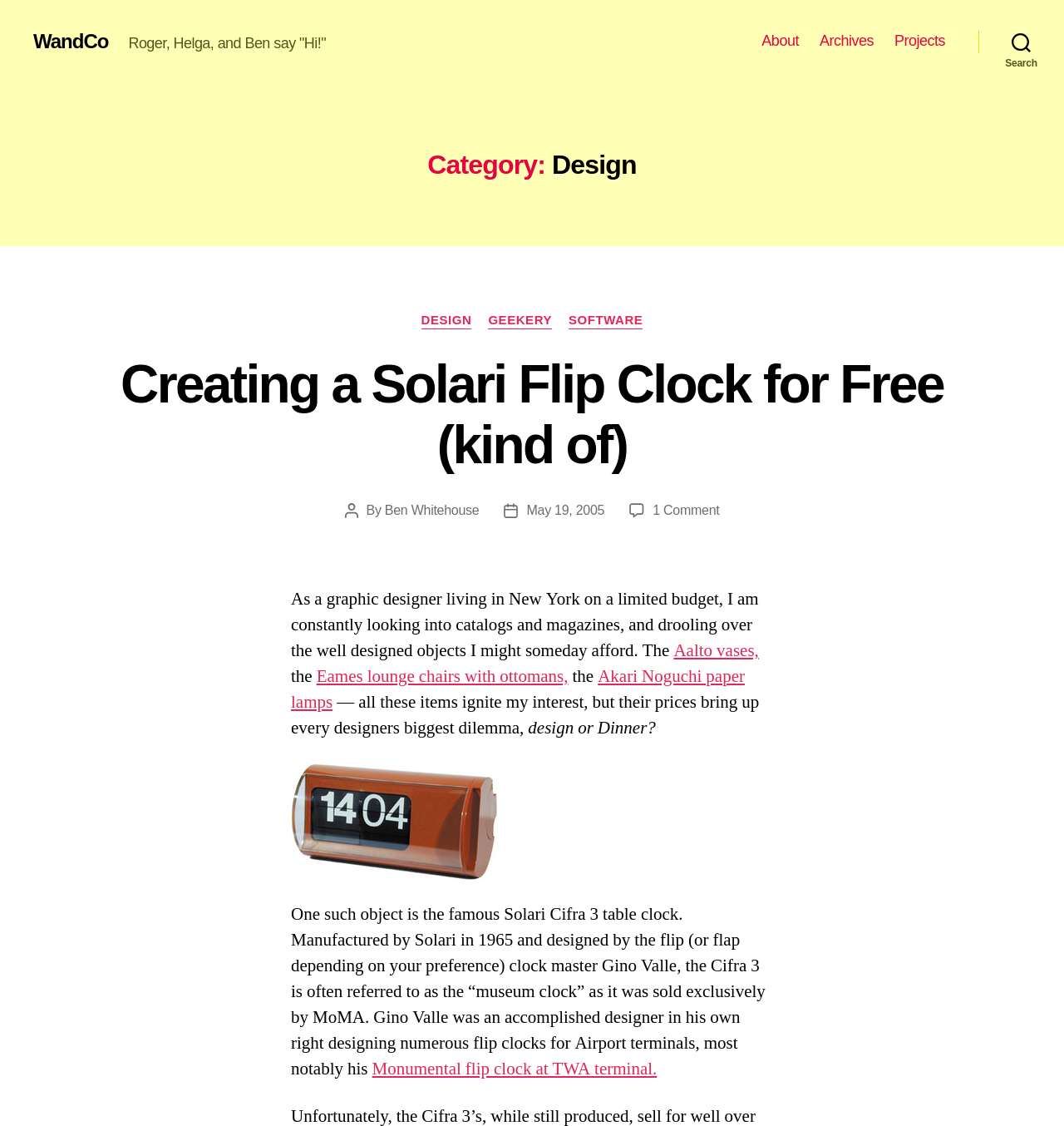Please identify the bounding box coordinates of the area that needs to be clicked to fulfill the following instruction: "Click on the 'About' link."

[0.716, 0.029, 0.751, 0.045]